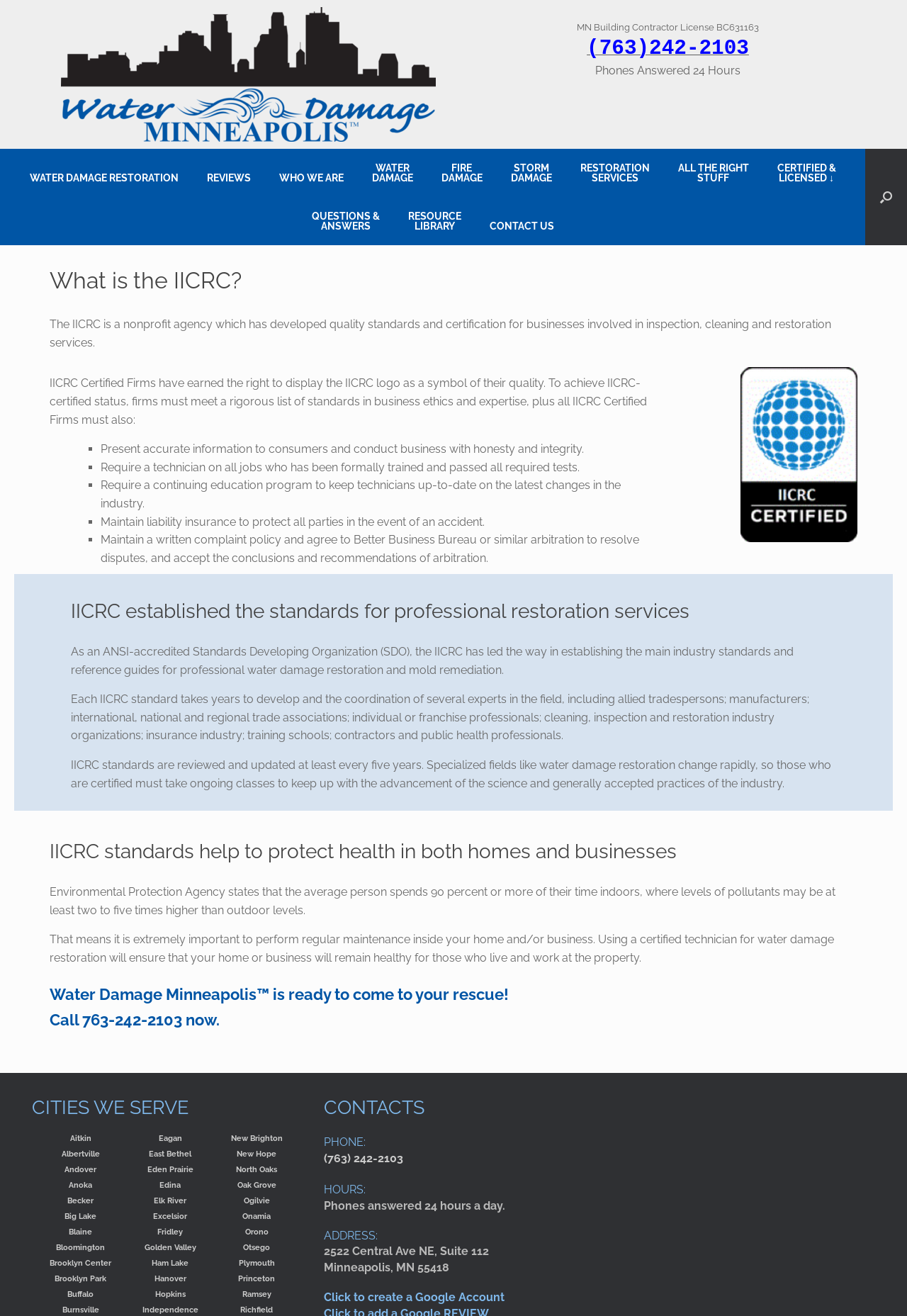Please provide the bounding box coordinates for the element that needs to be clicked to perform the following instruction: "Open the search". The coordinates should be given as four float numbers between 0 and 1, i.e., [left, top, right, bottom].

[0.954, 0.113, 1.0, 0.186]